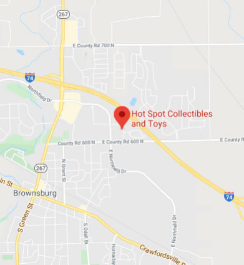Explain the details of the image comprehensively.

The image displays a map highlighting the location of "Hot Spot Collectibles and Toys," situated in Brownsburg, Indiana. The pin clearly marks the store's address, making it easy for visitors to identify. Surrounding roads and the general layout of the area are visible, giving context to the store's proximity to major highways and local streets. This map serves as a useful guide for potential customers looking to visit this collectible and toy shop.